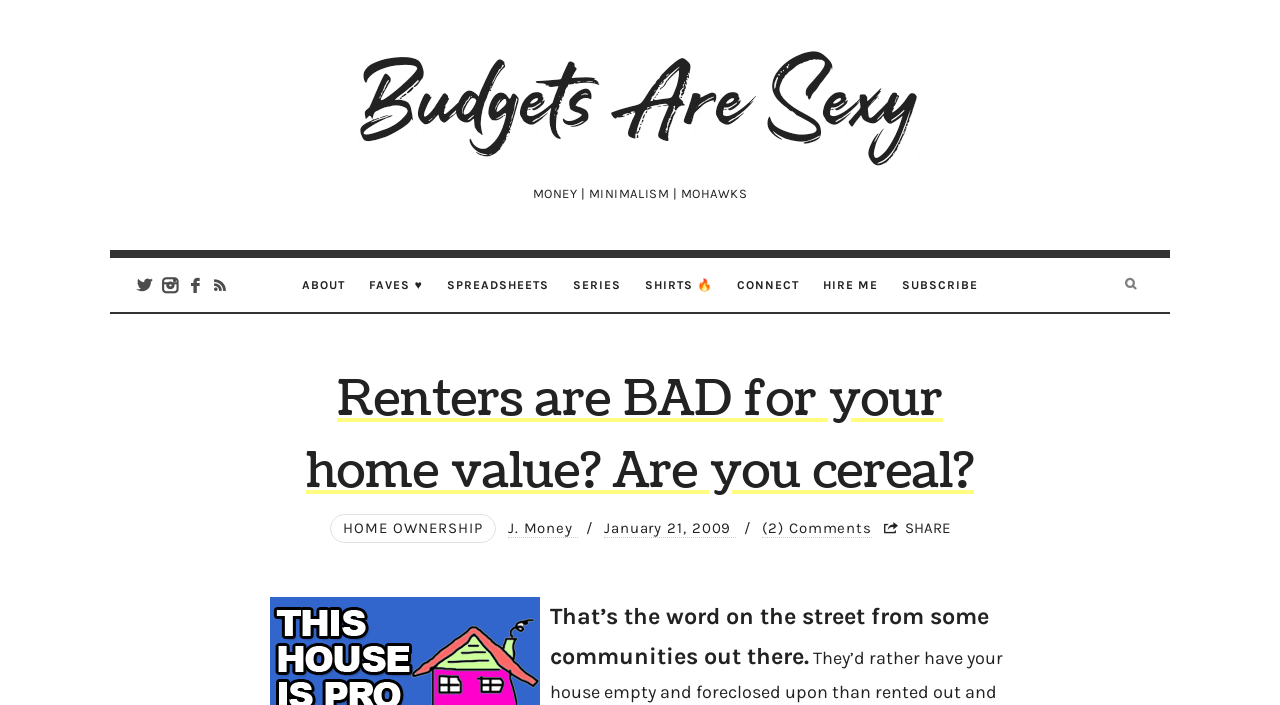Who is the author of the article?
Provide a fully detailed and comprehensive answer to the question.

The author of the article can be determined by looking at the link element with the text 'J. Money', which suggests that it is the author's name.